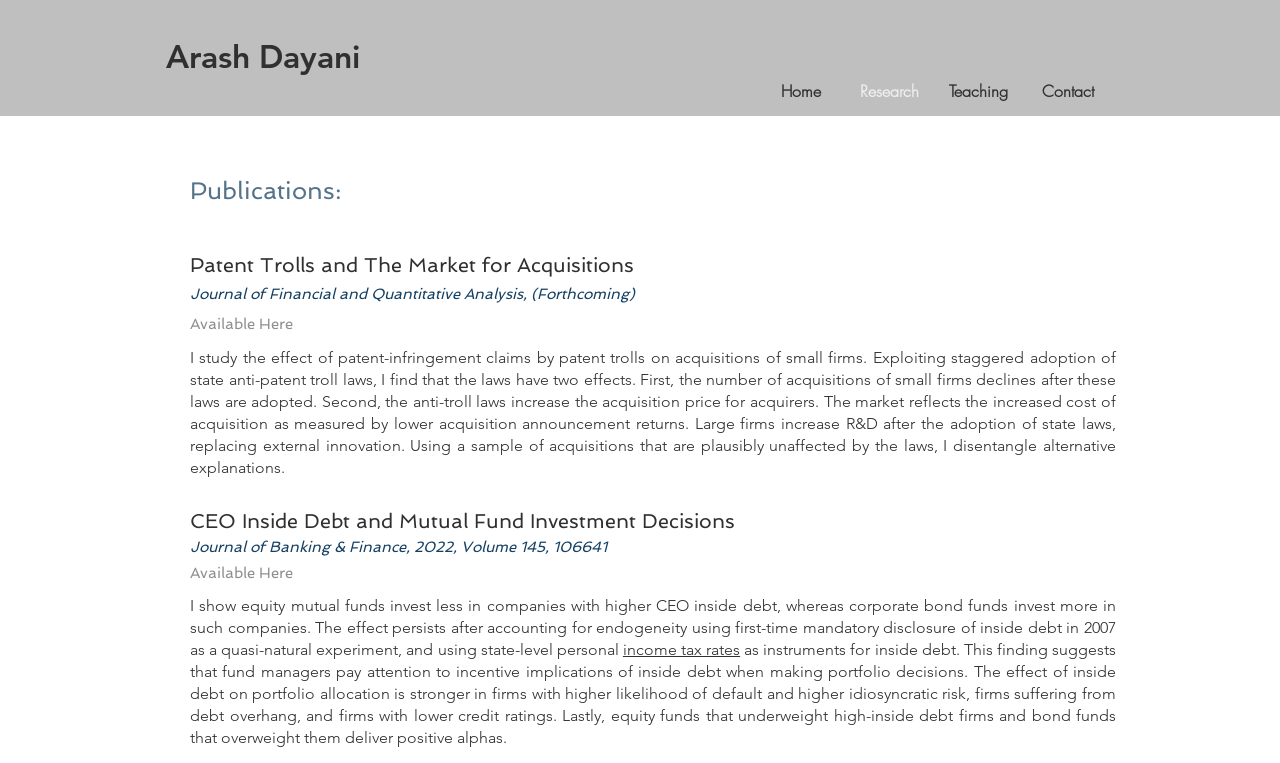Explain the webpage's design and content in an elaborate manner.

The webpage is a research page for Arash Dayani, with a prominent heading displaying his name at the top left corner. Below his name is a navigation menu labeled "Site" that spans across the top of the page, containing links to "Home", "Research", "Teaching", and "Contact".

Below the navigation menu, there is a section labeled "Publications:" that lists two research papers. The first paper, "Patent Trolls and The Market for Acquisitions Journal of Financial and Quantitative Analysis, (Forthcoming) Available Here", has a brief summary that describes the effect of patent-infringement claims by patent trolls on acquisitions of small firms. The summary is followed by a link to access the paper. 

The second paper, "CEO Inside Debt and Mutual Fund Investment Decisions Journal of Banking & Finance, 2022, Volume 145, 106641 Available Here", also has a brief summary that discusses how equity mutual funds invest less in companies with higher CEO inside debt, whereas corporate bond funds invest more in such companies. This summary is also followed by a link to access the paper. Additionally, there is a link to "income tax rates" within the summary.

Overall, the webpage is focused on showcasing Arash Dayani's research publications, with clear headings and concise summaries that provide an overview of each paper.